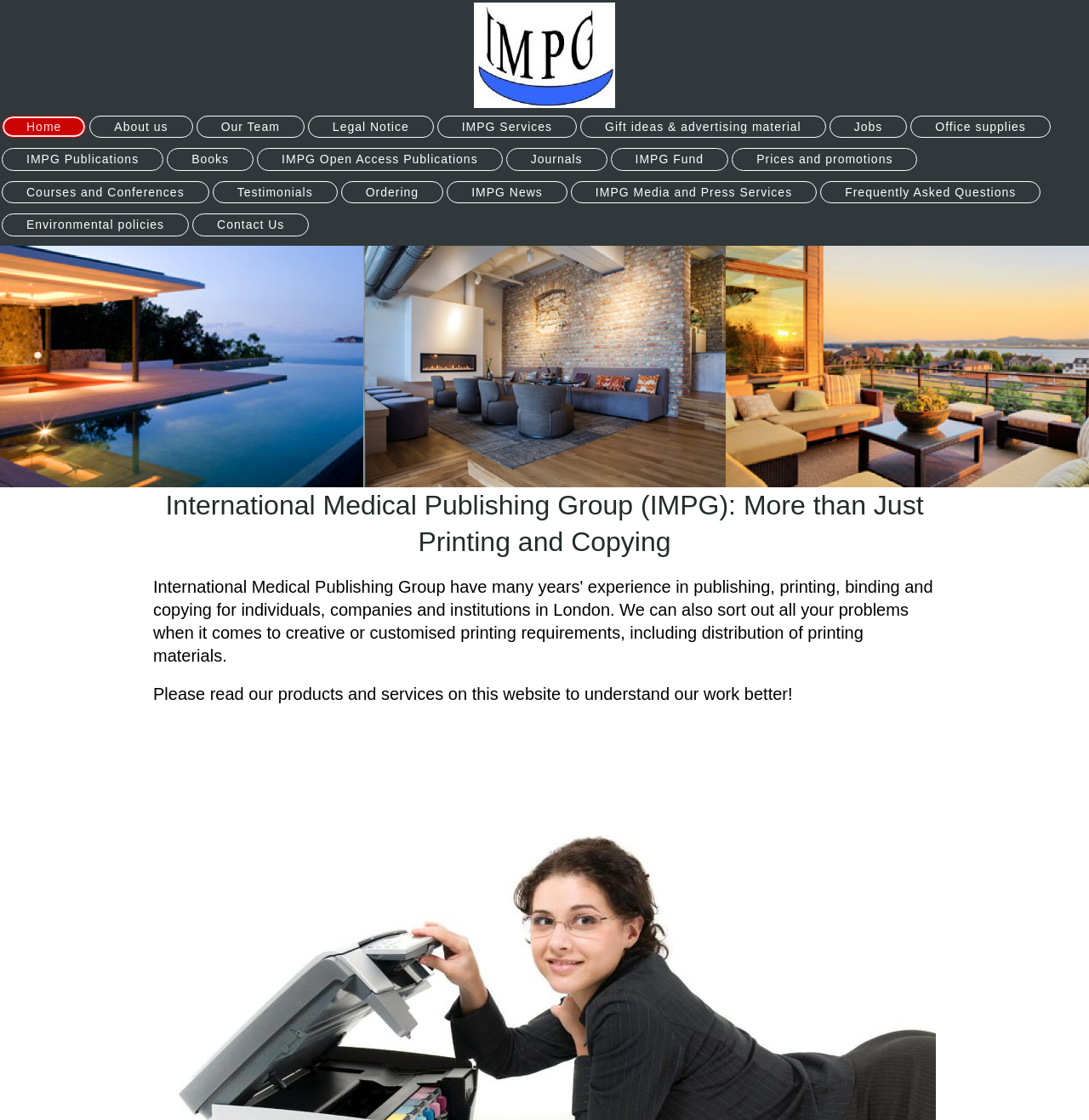Find the bounding box coordinates for the element described here: "Our Team".

[0.18, 0.103, 0.28, 0.123]